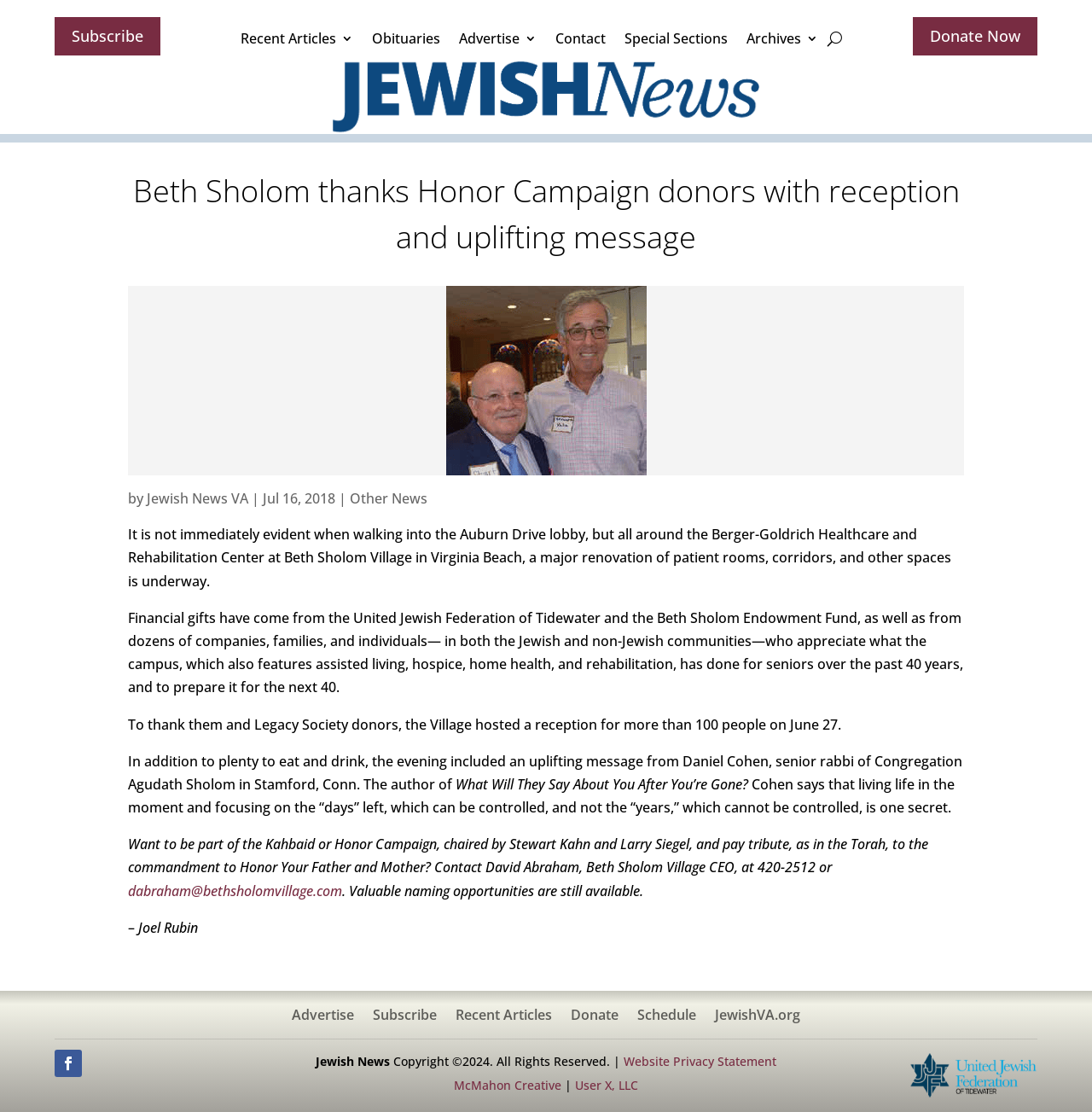Locate the bounding box coordinates of the area you need to click to fulfill this instruction: 'Visit Jewish News VA website'. The coordinates must be in the form of four float numbers ranging from 0 to 1: [left, top, right, bottom].

[0.134, 0.44, 0.227, 0.457]